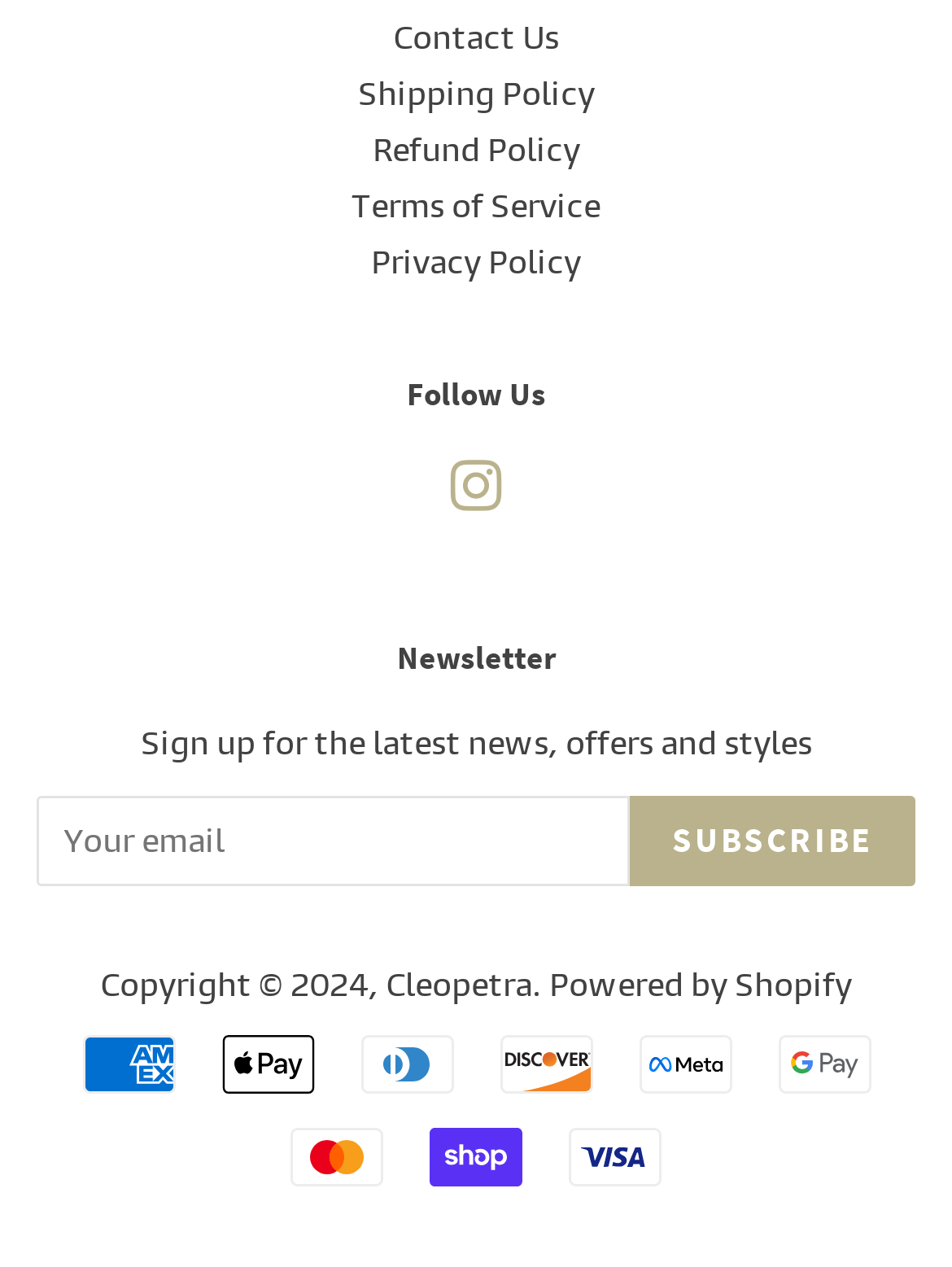Identify the bounding box coordinates for the element you need to click to achieve the following task: "Sign up with email". Provide the bounding box coordinates as four float numbers between 0 and 1, in the form [left, top, right, bottom].

[0.038, 0.627, 0.663, 0.699]